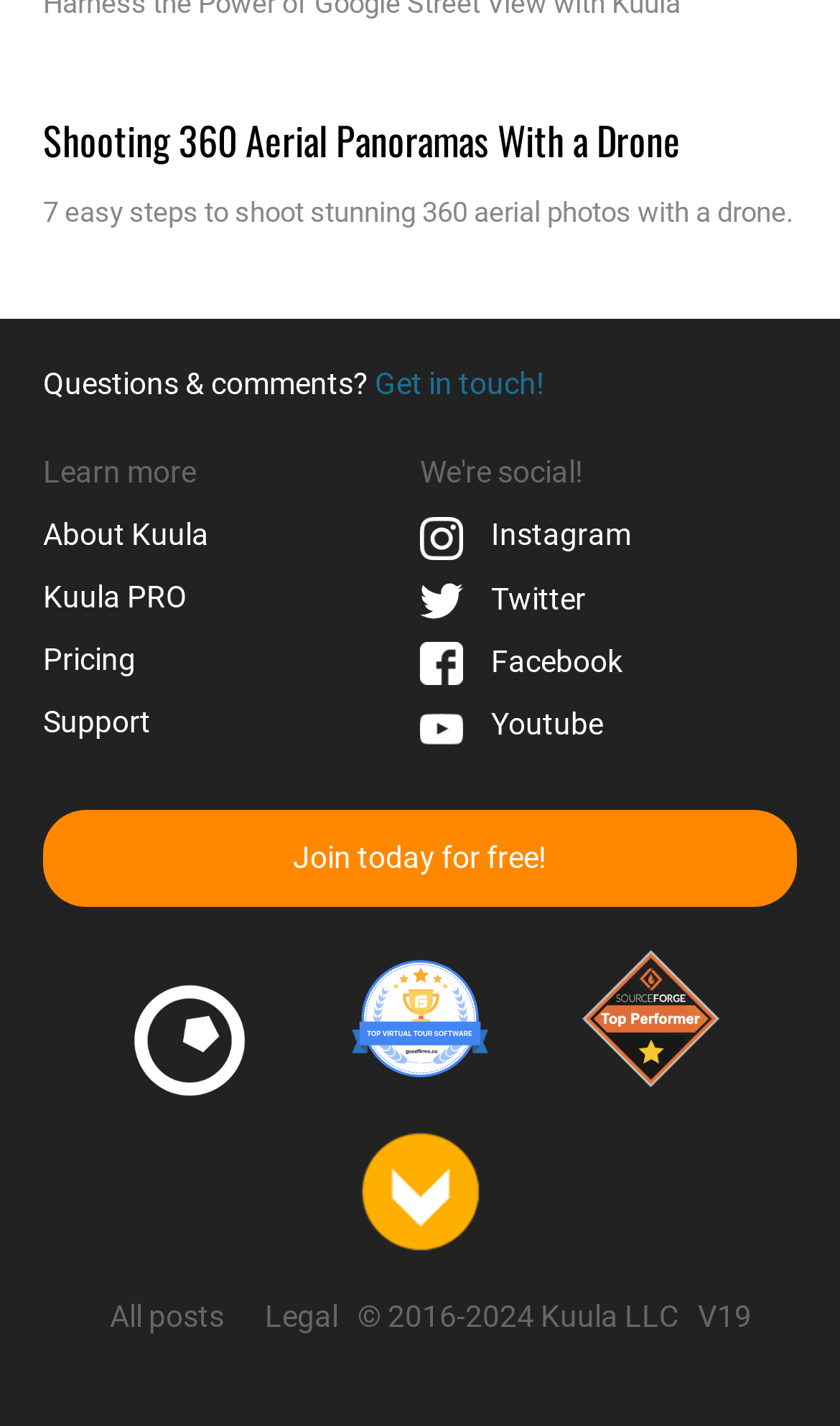Find and provide the bounding box coordinates for the UI element described here: "Pricing". The coordinates should be given as four float numbers between 0 and 1: [left, top, right, bottom].

[0.051, 0.451, 0.162, 0.475]